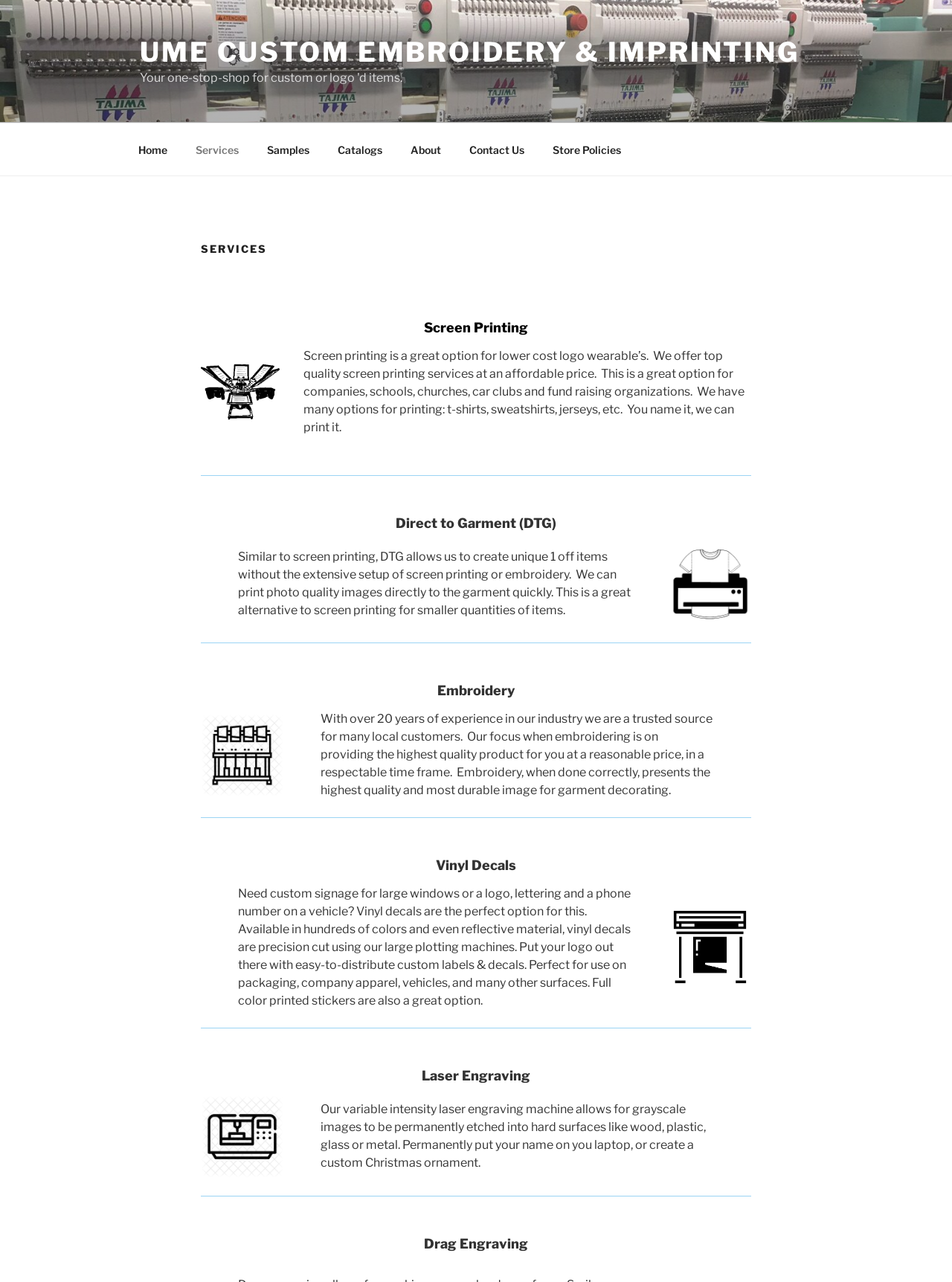Identify and provide the bounding box for the element described by: "Store Policies".

[0.566, 0.102, 0.666, 0.131]